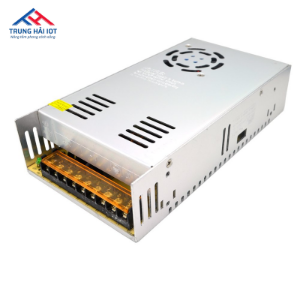What is the purpose of the ventilation grilles?
Refer to the image and provide a detailed answer to the question.

The ventilation grilles on the top of the power supply unit are designed for efficient heat dissipation, which is essential for the unit's performance and longevity.